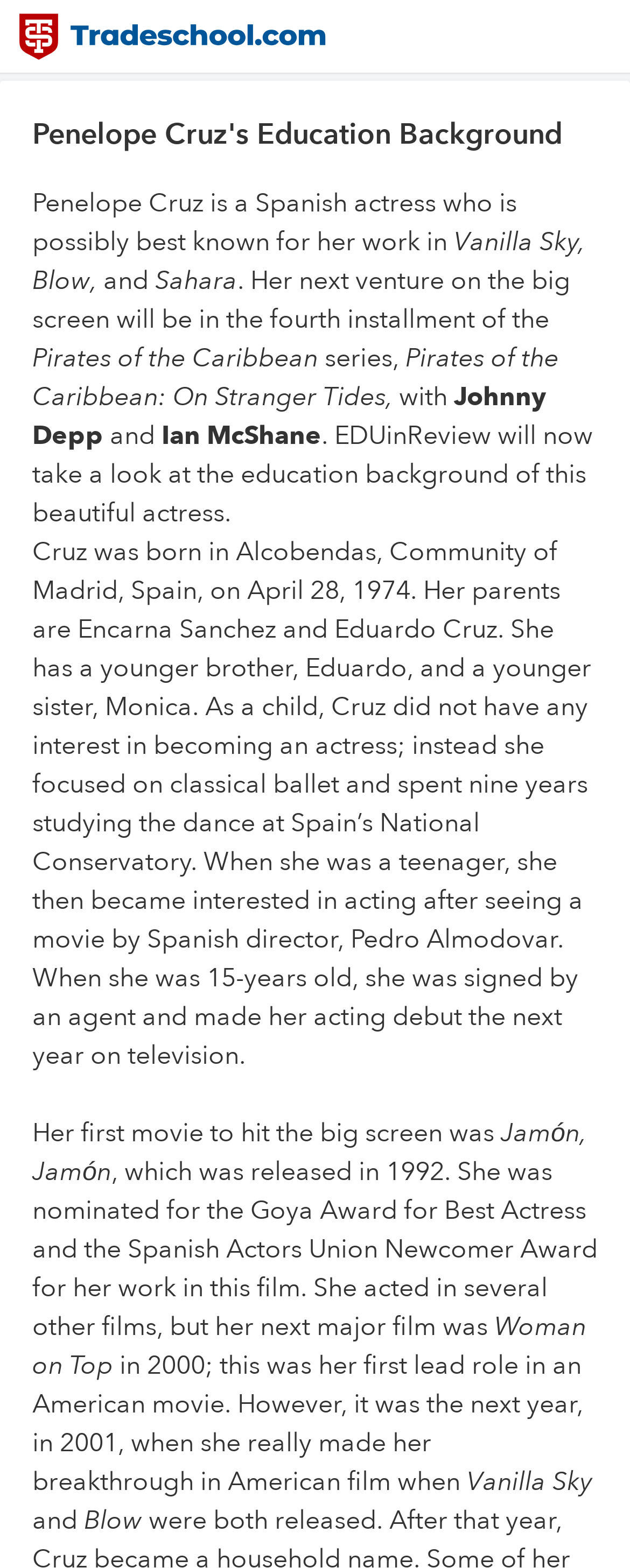Please find and generate the text of the main header of the webpage.

Penelope Cruz's Education Background